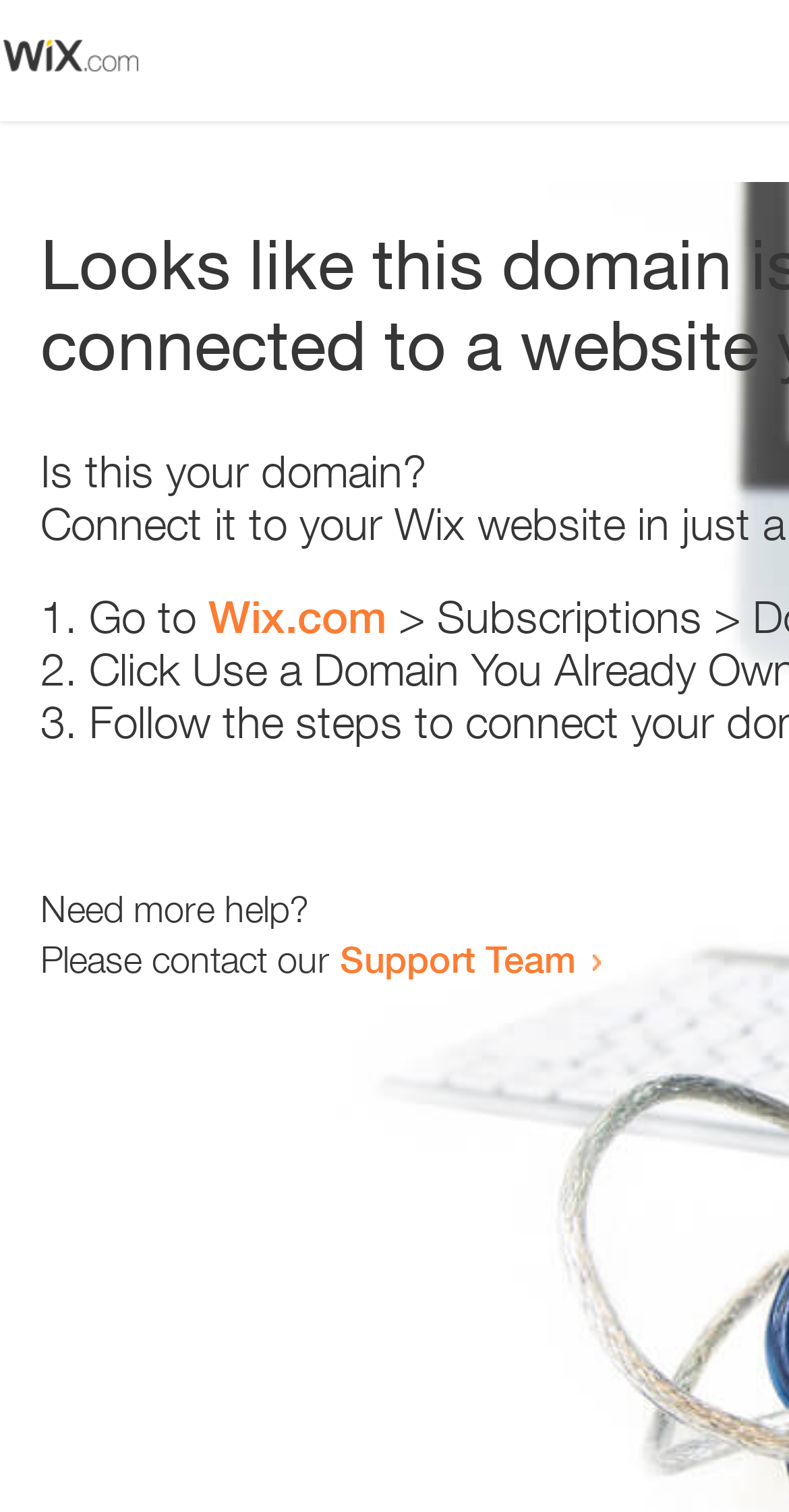What is the first step to take?
Based on the image, provide a one-word or brief-phrase response.

Go to Wix.com